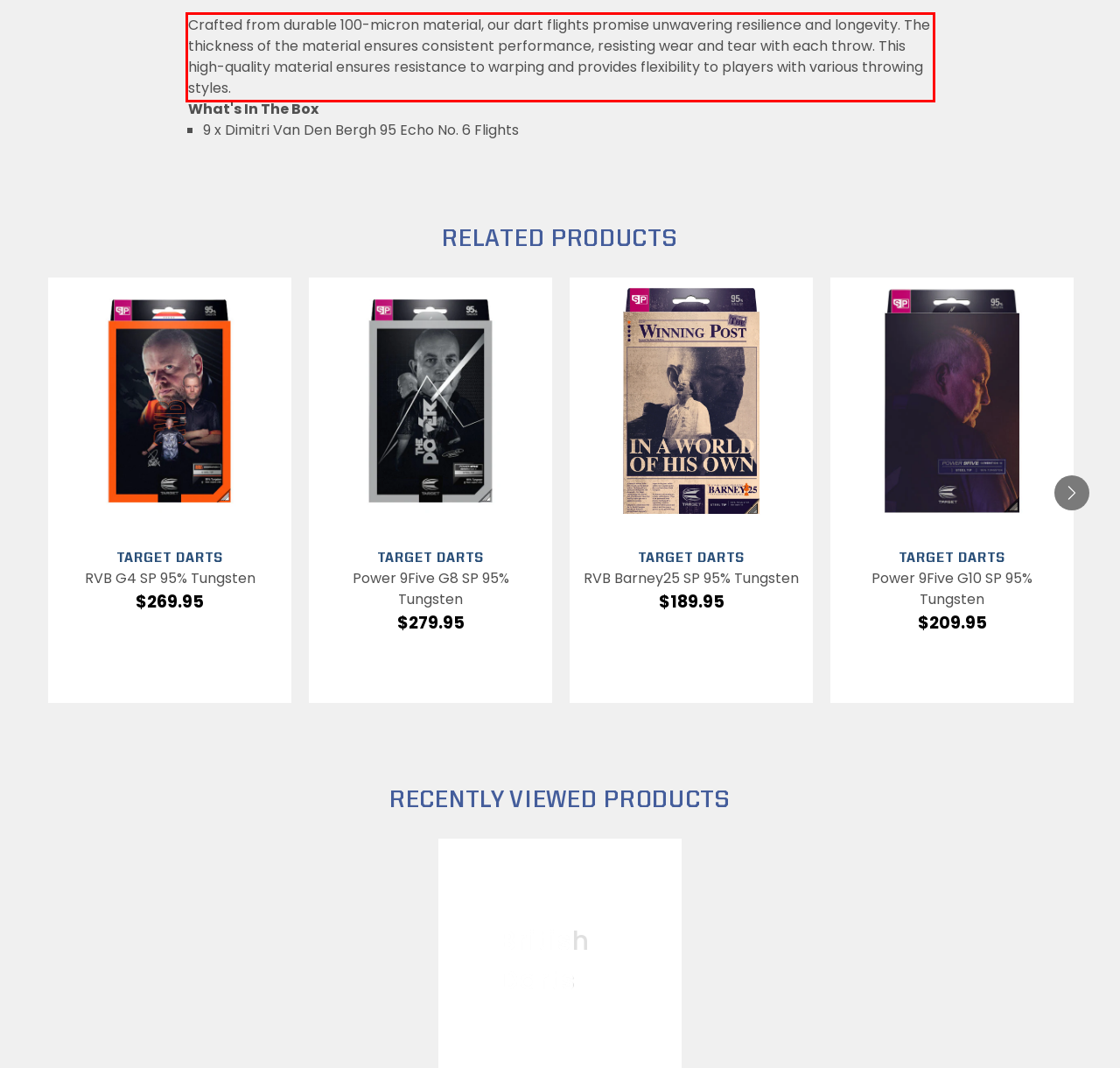Please perform OCR on the text within the red rectangle in the webpage screenshot and return the text content.

Crafted from durable 100-micron material, our dart flights promise unwavering resilience and longevity. The thickness of the material ensures consistent performance, resisting wear and tear with each throw. This high-quality material ensures resistance to warping and provides flexibility to players with various throwing styles.